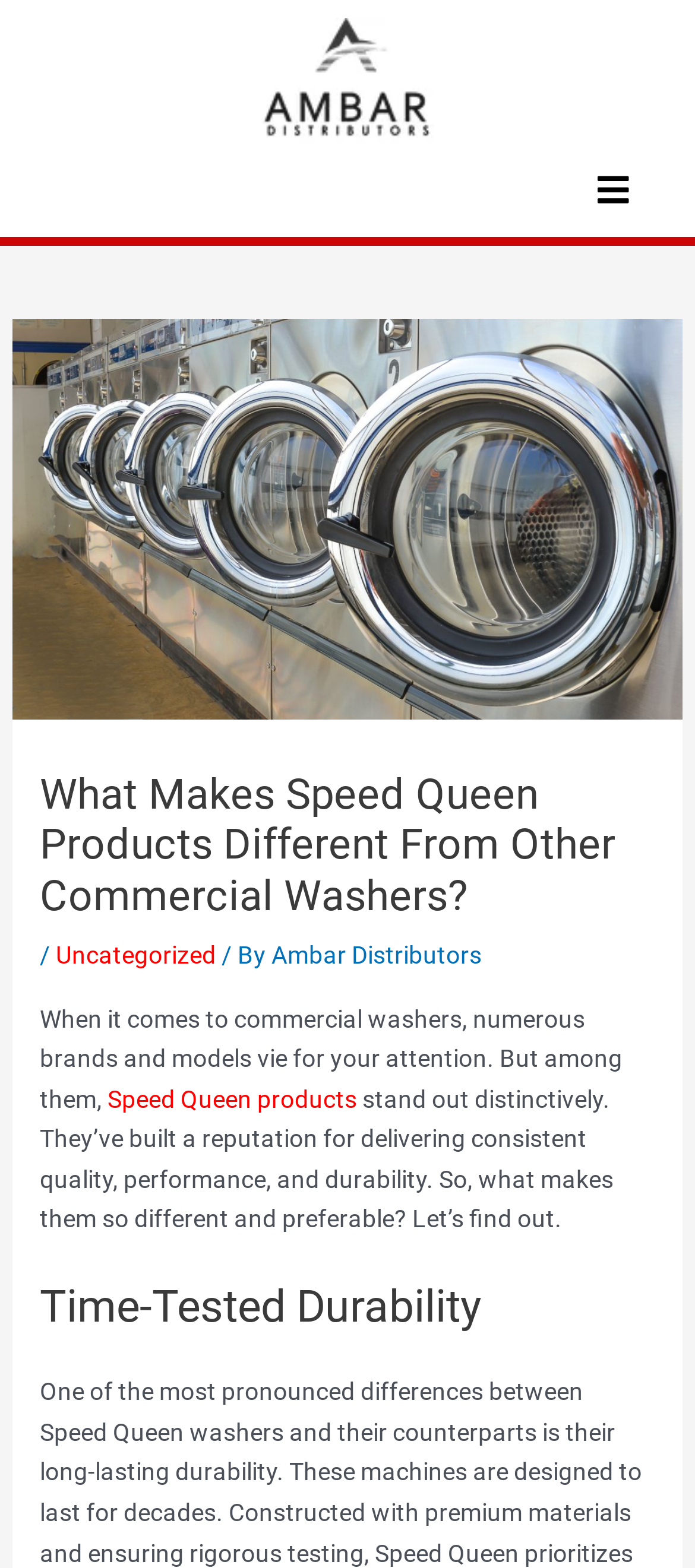Summarize the webpage comprehensively, mentioning all visible components.

The webpage is about Speed Queen products, specifically highlighting their unique features and what sets them apart from other commercial washers. At the top left of the page, there is the Ambar Distributors logo. On the top right, there is a link with an icon. Below the logo, there is a large header section that spans almost the entire width of the page. This section contains an image with the title "What Makes Speed Queen Products Different From Other Commercial Washers?" and a heading with the same text. 

Below the header section, there is a line of text with a category "Uncategorized" and the author "Ambar Distributors". The main content of the page starts with a paragraph of text that introduces the topic of commercial washers and how Speed Queen products stand out. This paragraph contains a link to "Speed Queen products". 

Following this introduction, there is a heading titled "Time-Tested Durability" located near the bottom of the page. The overall layout of the page is organized, with clear headings and concise text that guides the reader through the content.